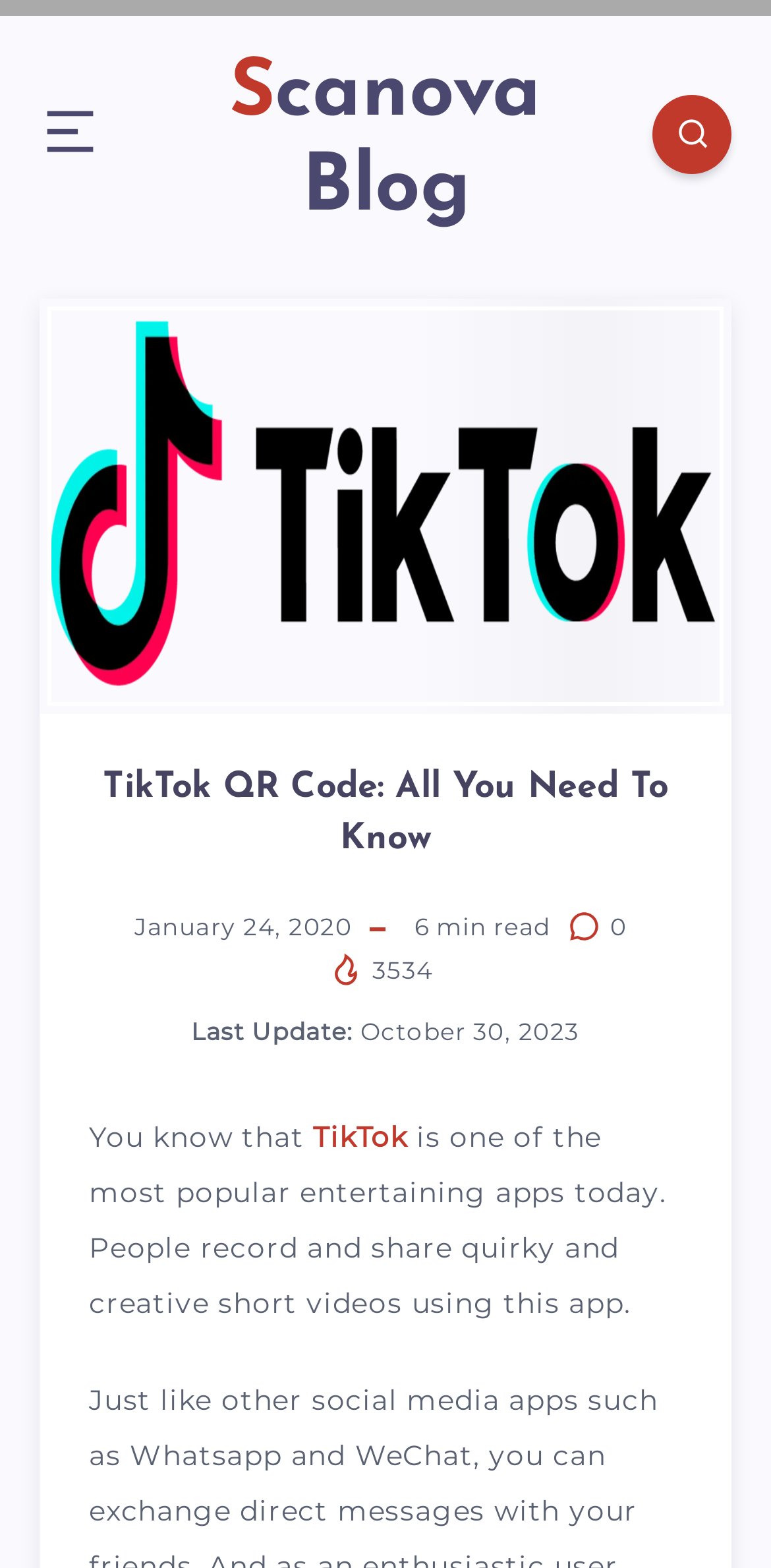Given the description of a UI element: "aria-label="Open navigation menu"", identify the bounding box coordinates of the matching element in the webpage screenshot.

None